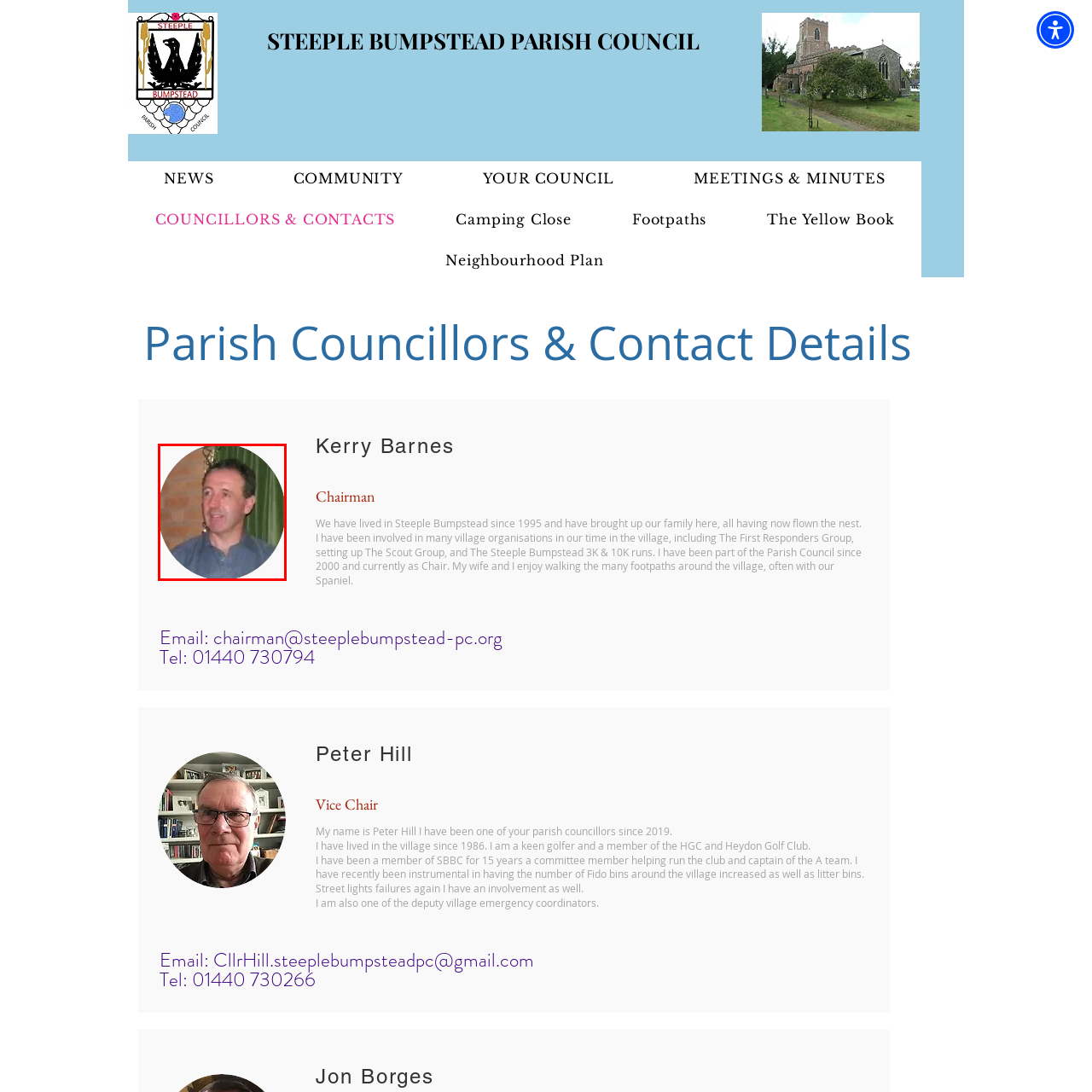What is the atmosphere conveyed in the background?
Refer to the image highlighted by the red box and give a one-word or short-phrase answer reflecting what you see.

Warm